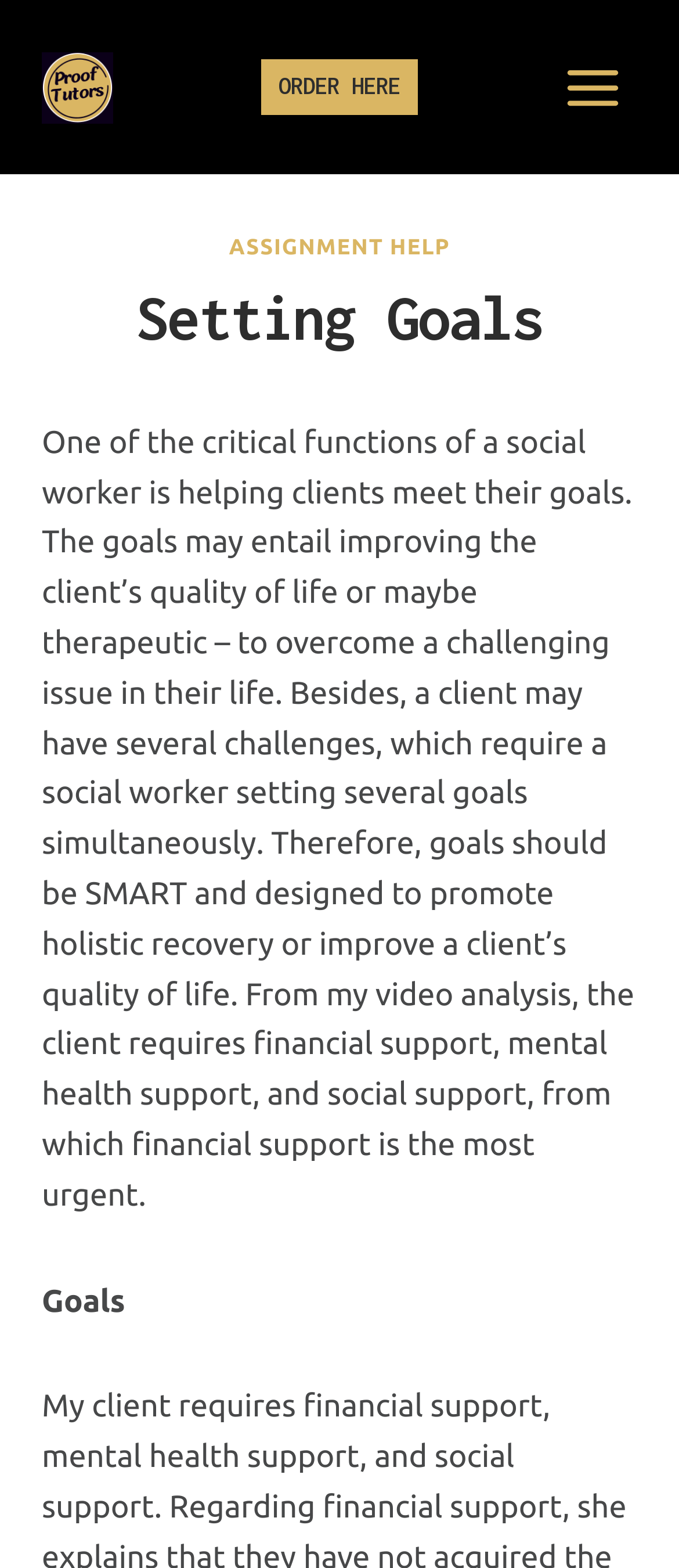Provide a short answer using a single word or phrase for the following question: 
What is the recommended approach to setting goals?

SMART